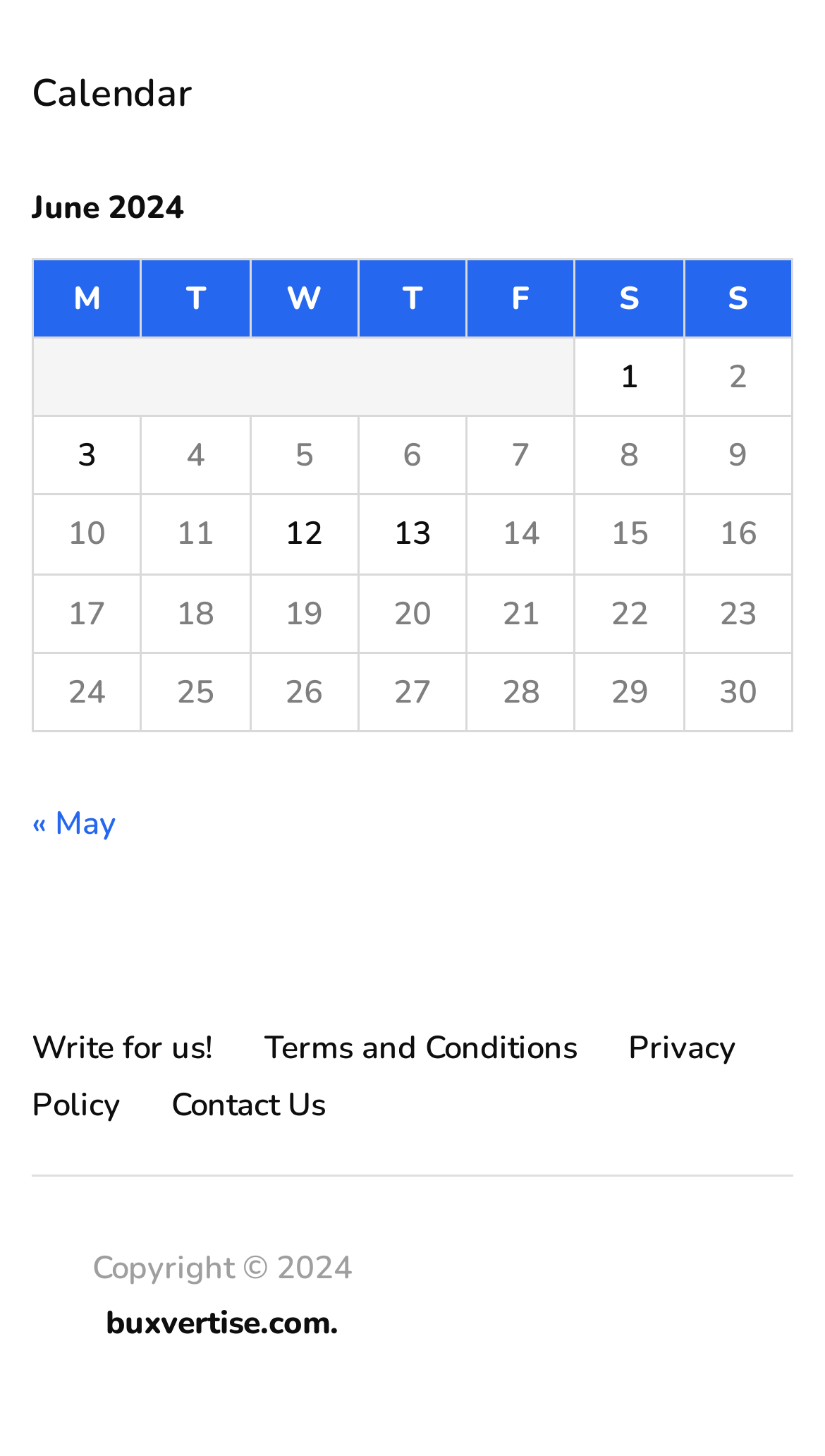Pinpoint the bounding box coordinates of the clickable element needed to complete the instruction: "View posts published on June 1, 2024". The coordinates should be provided as four float numbers between 0 and 1: [left, top, right, bottom].

[0.711, 0.239, 0.815, 0.278]